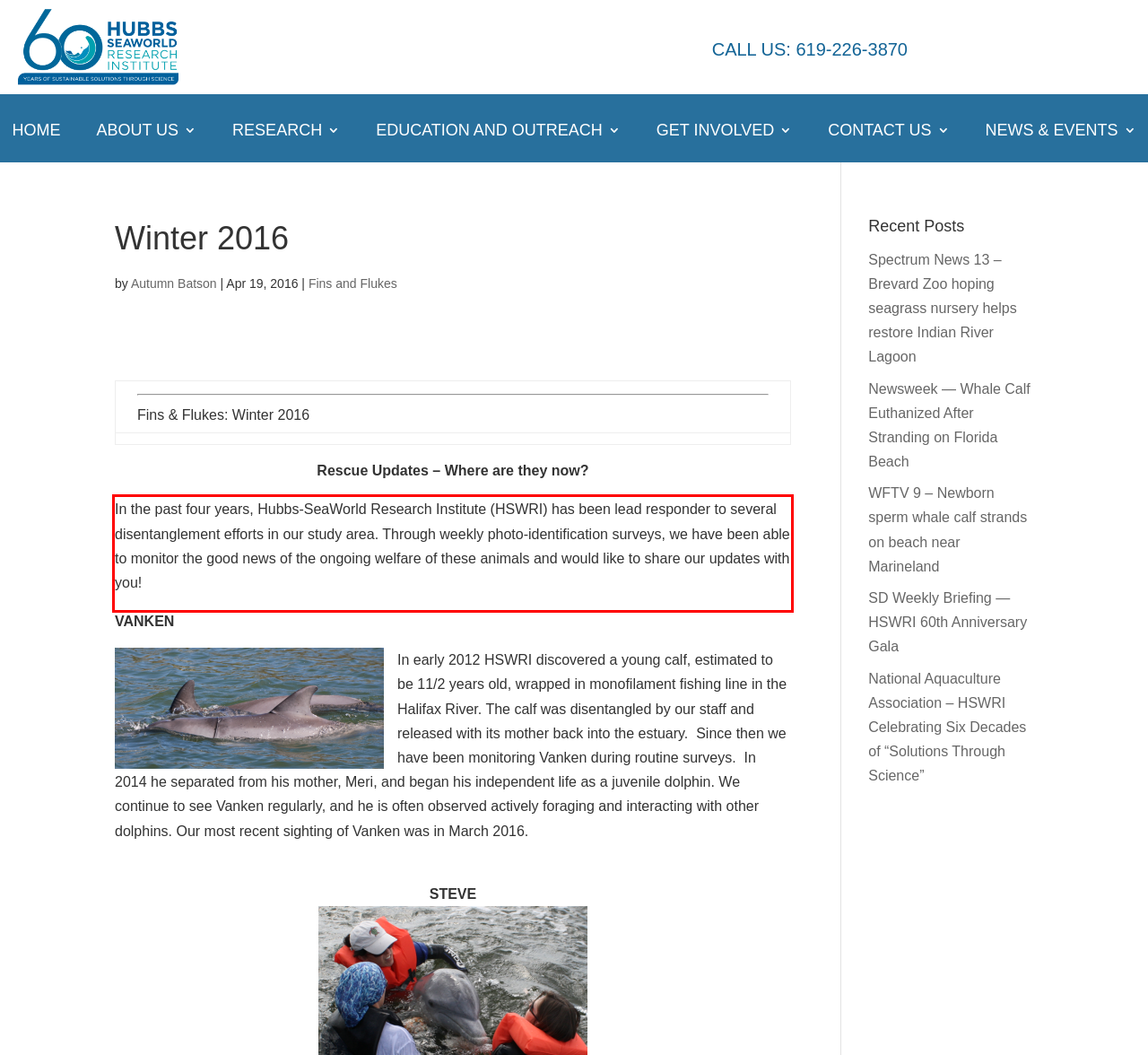Using the provided screenshot of a webpage, recognize and generate the text found within the red rectangle bounding box.

In the past four years, Hubbs-SeaWorld Research Institute (HSWRI) has been lead responder to several disentanglement efforts in our study area. Through weekly photo-identification surveys, we have been able to monitor the good news of the ongoing welfare of these animals and would like to share our updates with you!